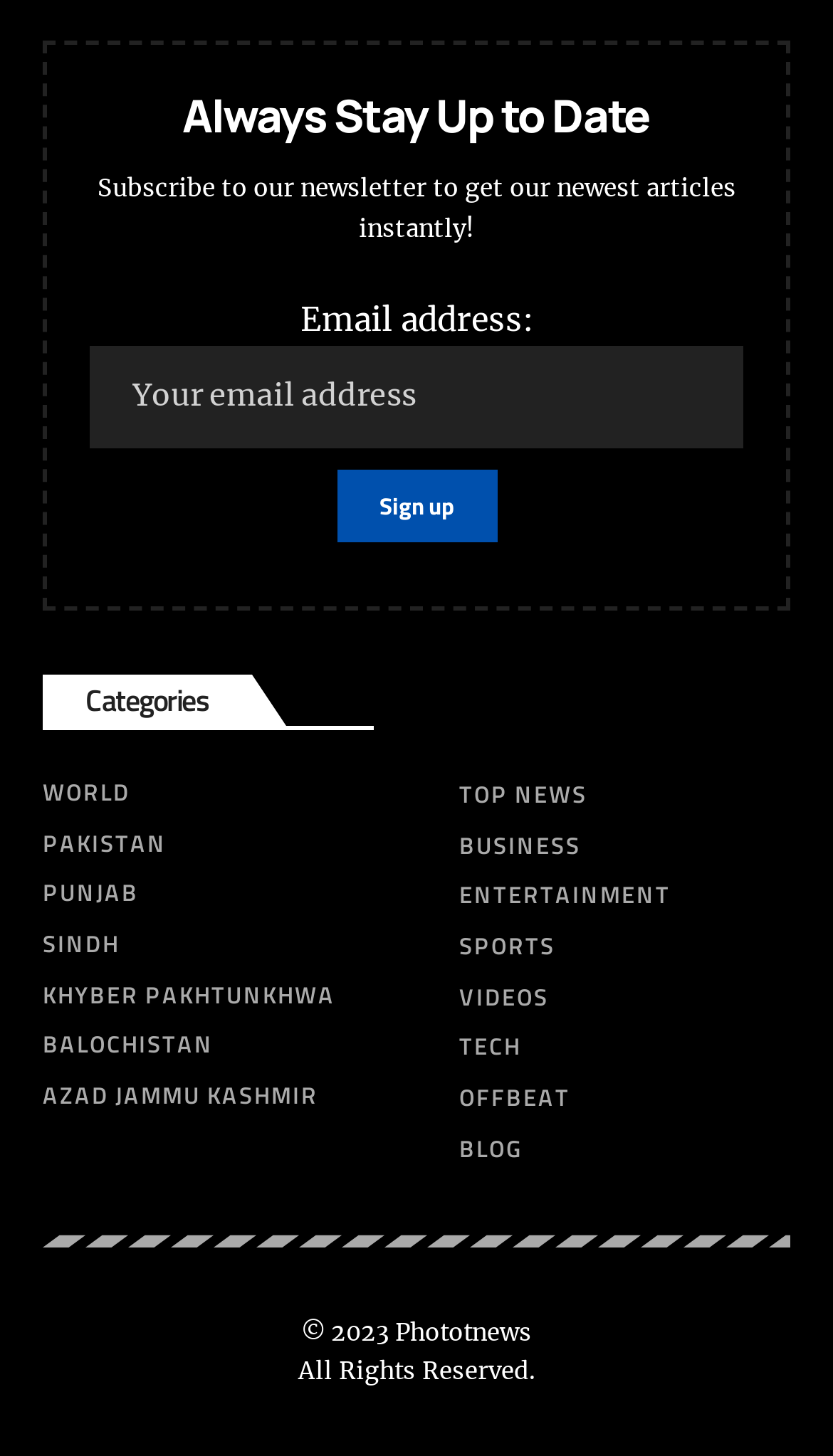How many links are listed under the 'Categories' heading?
With the help of the image, please provide a detailed response to the question.

The links listed under the 'Categories' heading are WORLD, PAKISTAN, PUNJAB, SINDH, KHYBER PAKHTUNKHWA, BALOCHISTAN, AZAD JAMMU KASHMIR, and TOP NEWS.